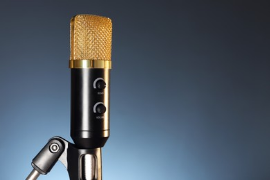Provide an in-depth description of the image.

A close-up image of a professional microphone set against a softly blurred background. The microphone features a distinctive gold mesh top, suggesting high-quality sound capture, and is mounted on a sleek, shiny stand. It includes two control knobs, likely for adjusting levels, showcasing its functionality for music recording or broadcasting. This image conveys the essence of sound recording and reinforcement, making it ideal for contexts involving audio production, such as music studios, podcasts, or vocal performances.